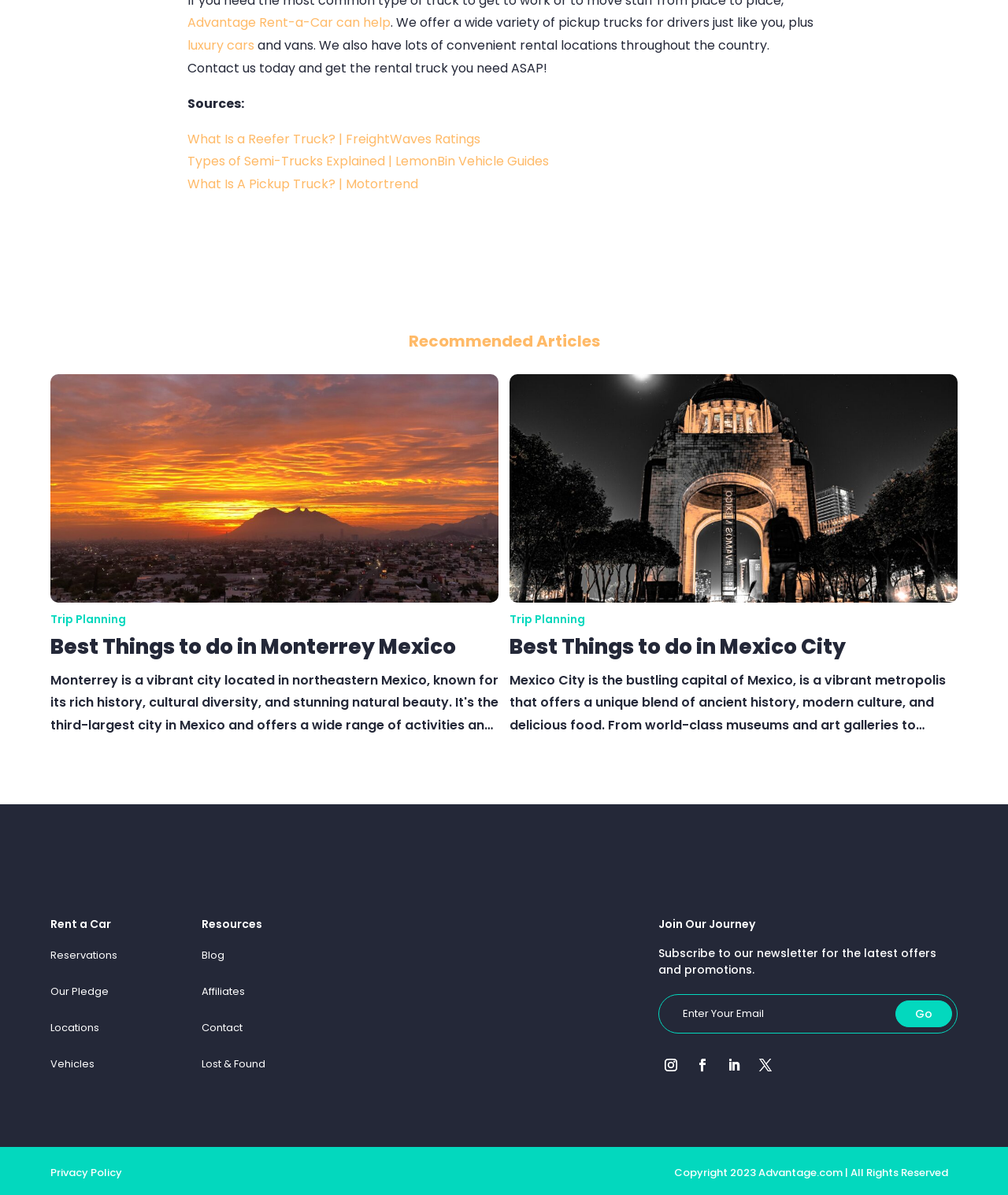What is the topic of the article 'Best Things to do in Mexico City'?
By examining the image, provide a one-word or phrase answer.

Mexico City attractions